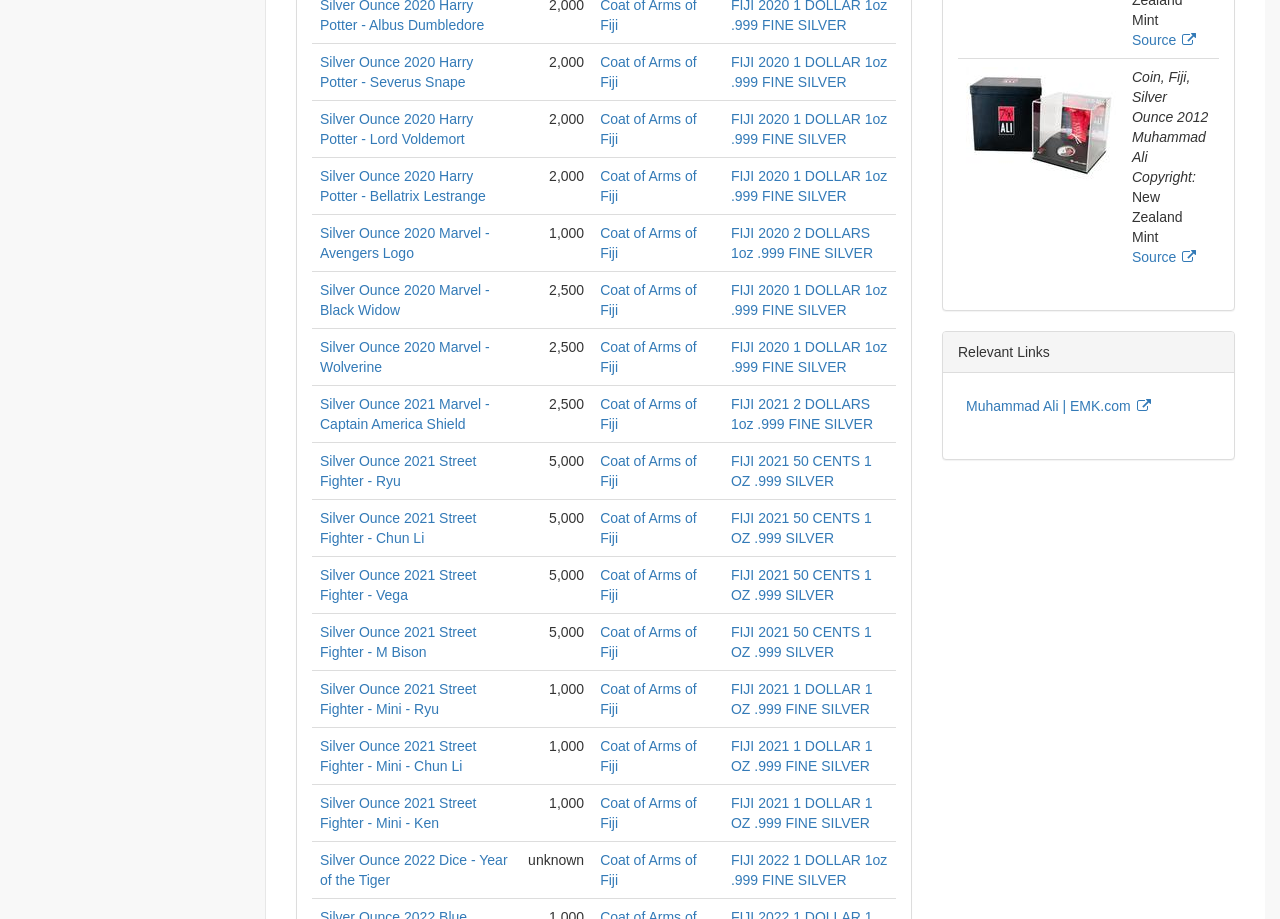Find the bounding box coordinates of the element's region that should be clicked in order to follow the given instruction: "Check Coat of Arms of Fiji". The coordinates should consist of four float numbers between 0 and 1, i.e., [left, top, right, bottom].

[0.469, 0.059, 0.544, 0.098]